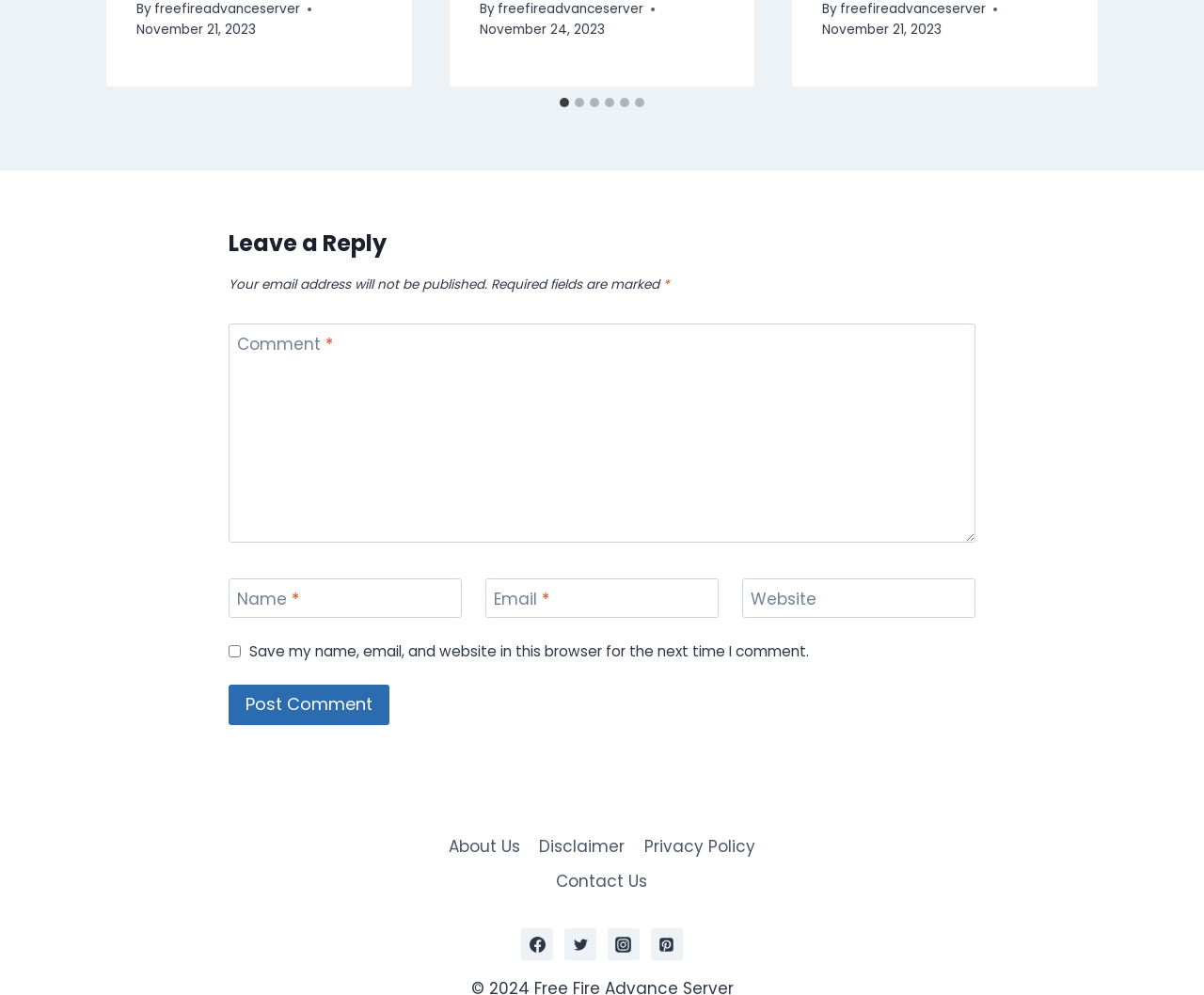Please find the bounding box coordinates of the clickable region needed to complete the following instruction: "Enter your name". The bounding box coordinates must consist of four float numbers between 0 and 1, i.e., [left, top, right, bottom].

[0.19, 0.581, 0.383, 0.621]